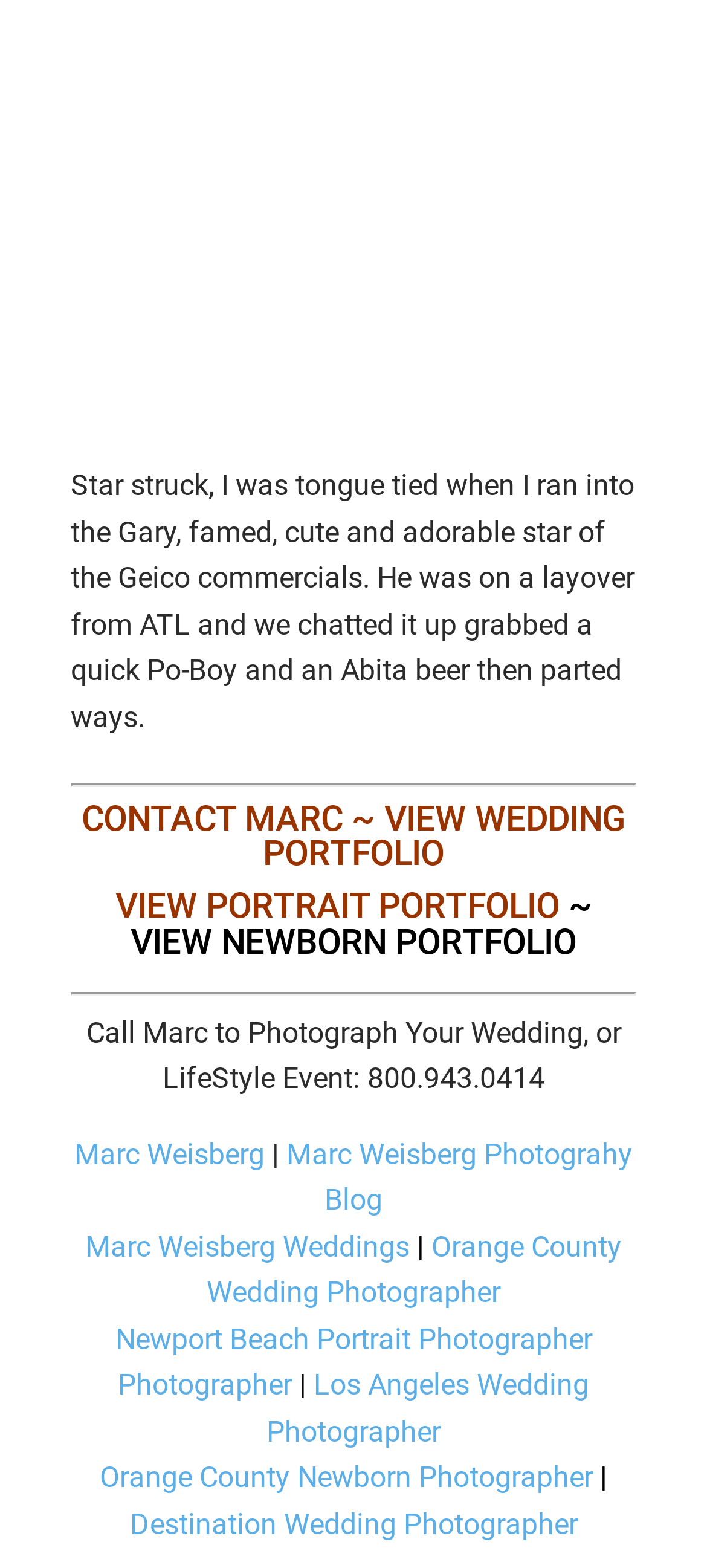How many locations are mentioned as photographer services?
Use the information from the screenshot to give a comprehensive response to the question.

There are five locations mentioned as photographer services: Orange County, Newport Beach, Los Angeles, Orange County (again), and Destination Wedding. These locations are mentioned in the links at the bottom of the webpage.